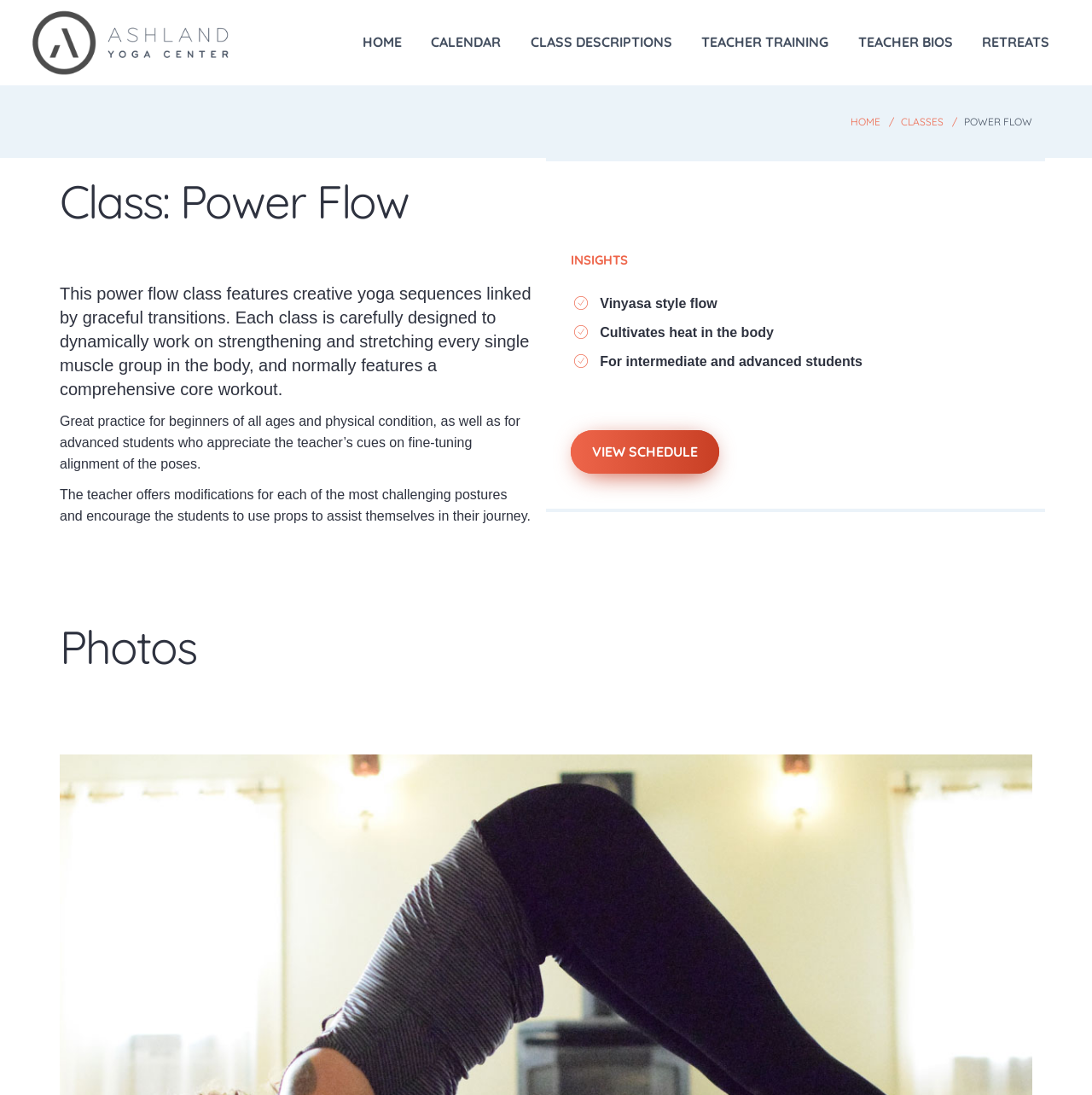Provide an in-depth caption for the contents of the webpage.

The webpage is about Power Flow, a yoga class offered by Ashland Yoga Center. At the top left, there is a link to the Ashland Yoga Center's homepage, accompanied by an image of the center's logo. 

On the top navigation bar, there are six links: HOME, CALENDAR, CLASS DESCRIPTIONS, TEACHER TRAINING, TEACHER BIOS, and RETREATS, arranged from left to right. Below this navigation bar, there is another set of links, including HOME and CLASSES, positioned at the top right.

The main content of the page is about the Power Flow class. The class title "POWER FLOW" is prominently displayed, followed by a detailed description of the class. The description explains that the class features creative yoga sequences, strengthens and stretches every muscle group, and is suitable for beginners and advanced students alike. 

Below the class description, there are three paragraphs of text that provide more information about the class, including the teacher's approach to modifications and the use of props. 

On the right side of the page, there is a section titled "INSIGHTS" that lists three key points about the class: it is a Vinyasa style flow, cultivates heat in the body, and is suitable for intermediate and advanced students. 

Underneath the "INSIGHTS" section, there is a link to "VIEW SCHEDULE". Finally, at the bottom of the page, there is a heading titled "Photos", although no images are currently displayed.